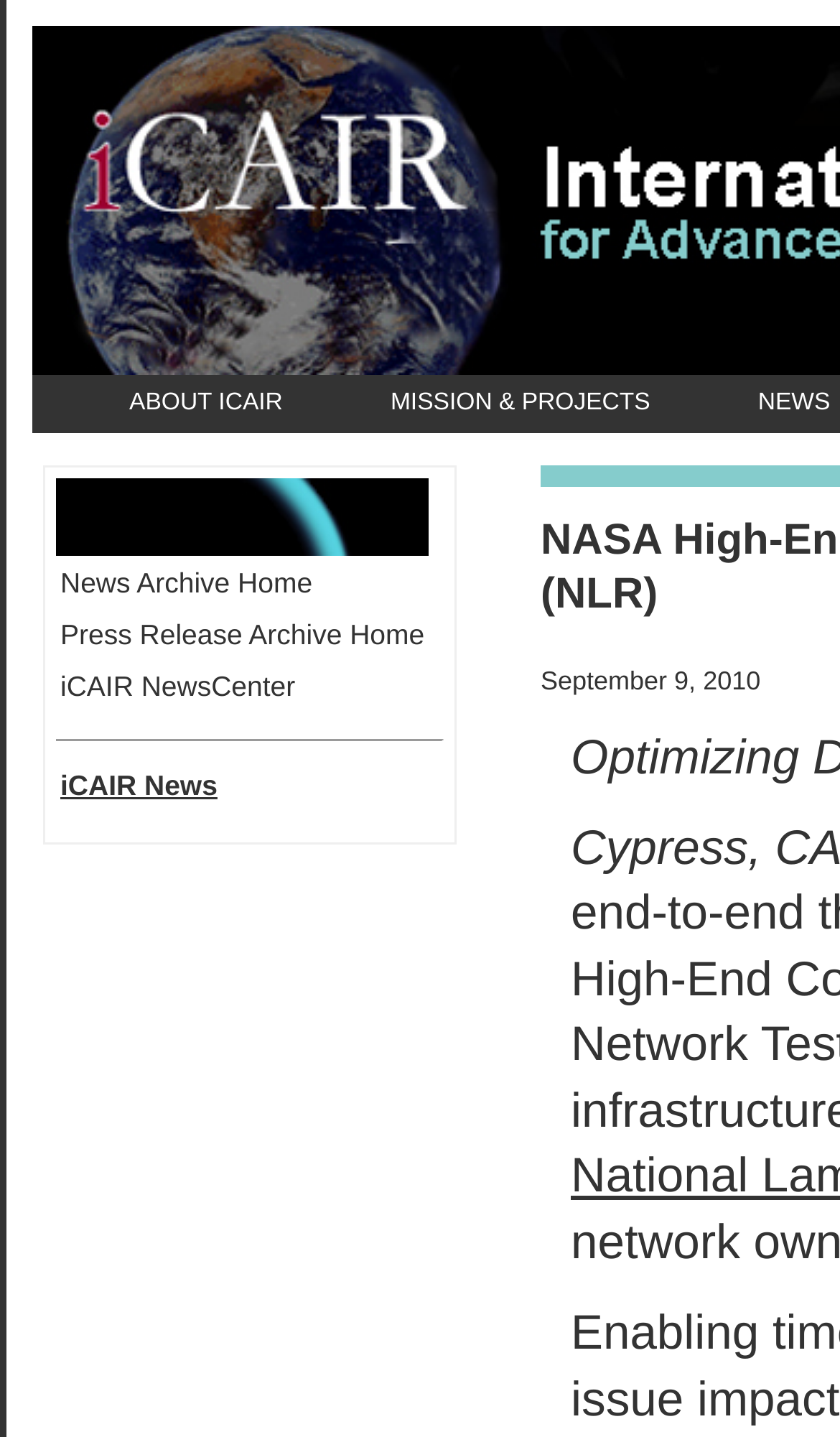Present a detailed account of what is displayed on the webpage.

The webpage is about Northwestern University's Information Technology, specifically the International Center for Advanced Internet Research (iCAIR). 

At the top, there are three main links: "ABOUT ICAIR", "MISSION & PROJECTS", and an image, likely the iCAIR logo, positioned to the left of these links. 

Below the top section, there are four links related to news and press releases: "News Archive Home", "Press Release Archive Home", "iCAIR NewsCenter", and "iCAIR News". These links are aligned vertically and positioned to the left side of the page.

A horizontal separator is placed below these links, separating them from the content below. 

On the right side of the page, there is a date "September 9, 2010" displayed.